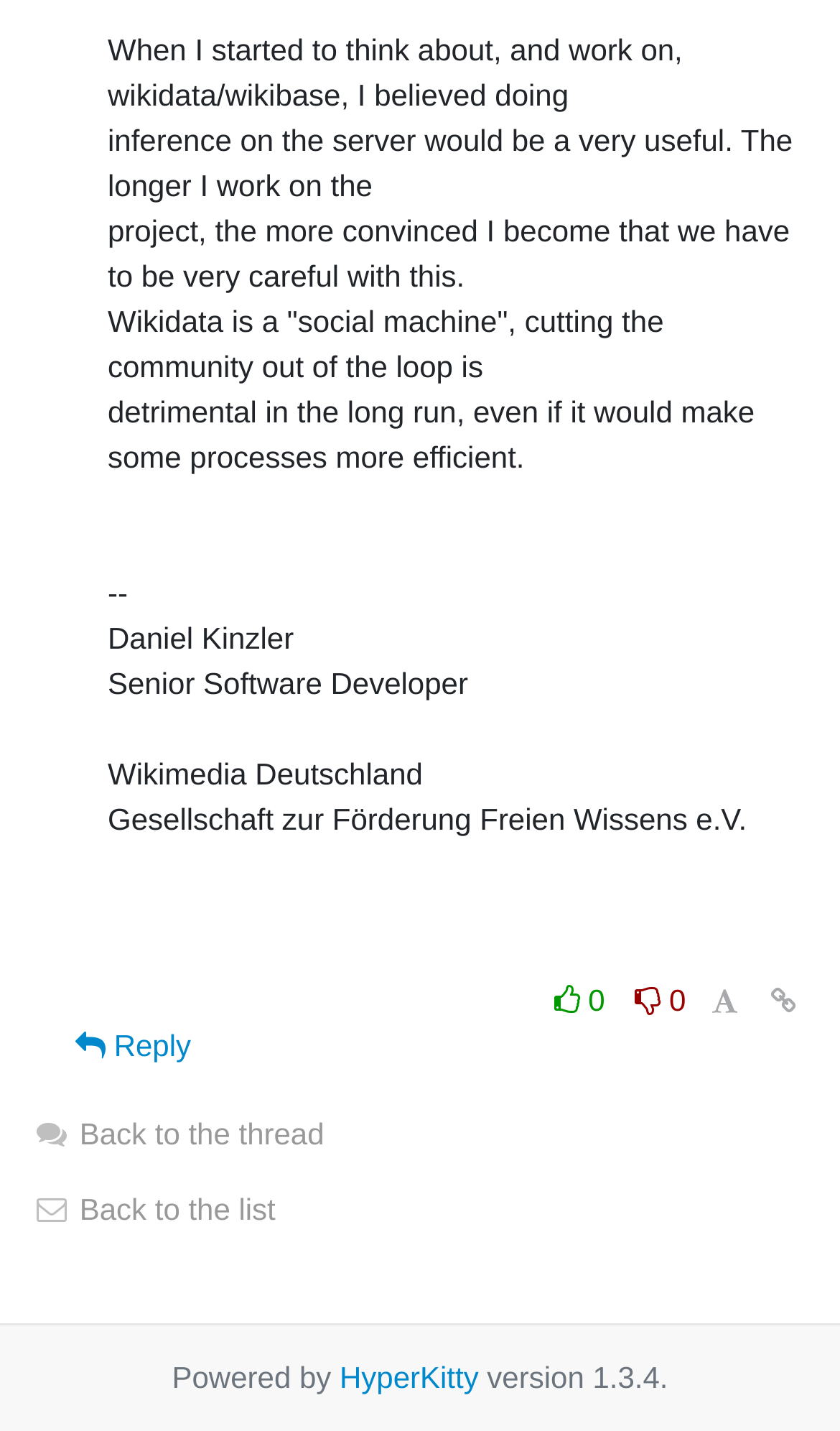Identify the bounding box coordinates for the UI element described as: "0". The coordinates should be provided as four floats between 0 and 1: [left, top, right, bottom].

[0.743, 0.679, 0.829, 0.719]